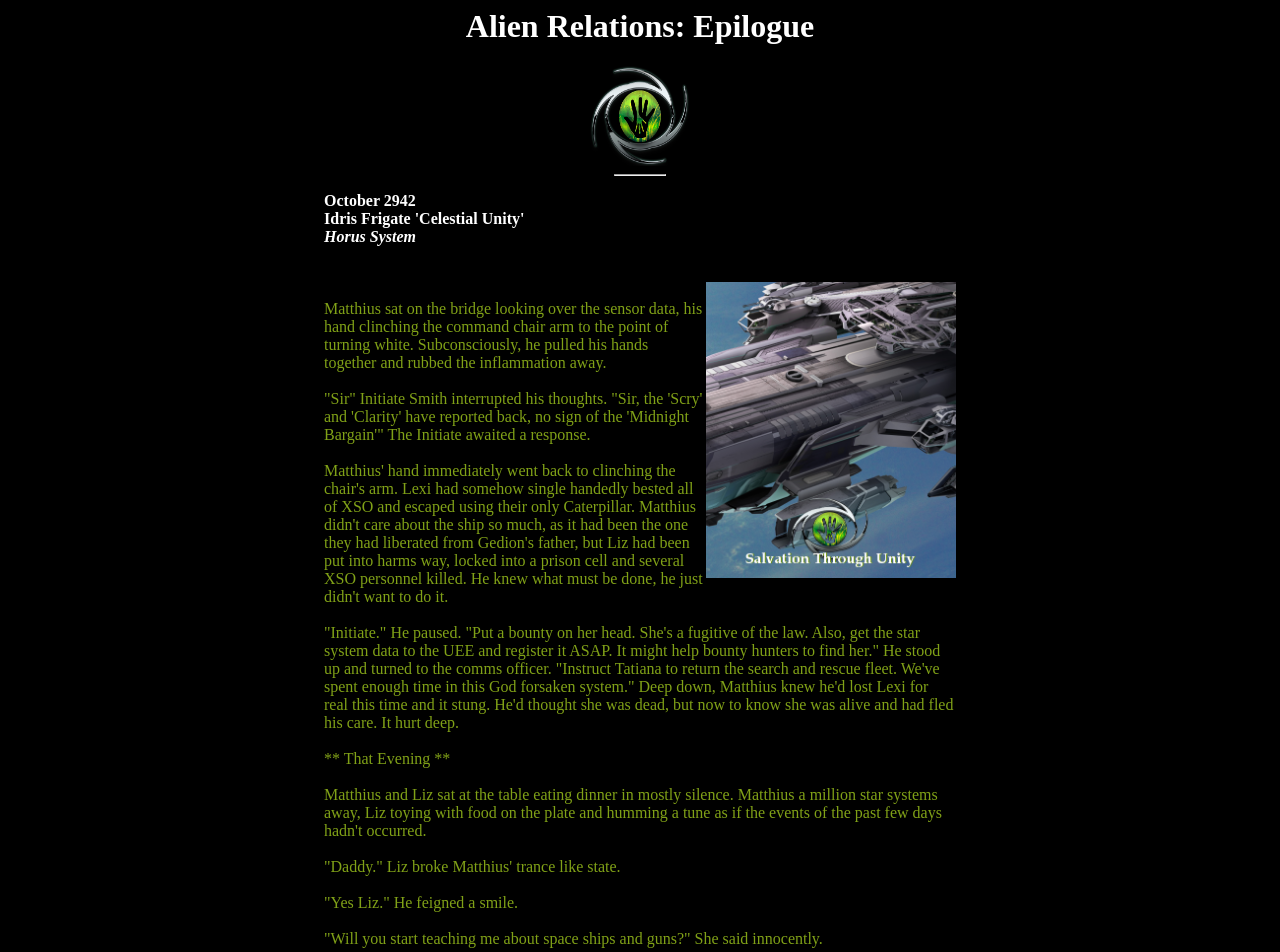Offer a meticulous caption that includes all visible features of the webpage.

The webpage appears to be a fictional story or novel, specifically an epilogue chapter titled "Alien Relations: Epilogue". At the top of the page, there is a heading with the title, followed by an image that takes up about a quarter of the page's width, positioned slightly to the right of the center. Below the image, there is a horizontal separator line.

The main content of the page is divided into sections, each with a date or location heading. The first section is headed by the text "October 2942" and "Horus System", which is positioned to the left of the center. Below this heading, there is a large image that takes up about half of the page's width.

The story begins with a descriptive paragraph about Matthius sitting on the bridge, looking at sensor data. This is followed by a series of dialogue exchanges between Matthius and Initiate Smith, and later with the comms officer. The text is arranged in a block-like structure, with each paragraph or dialogue section separated by a small gap.

As the story progresses, the scene shifts to "That Evening", marked by a bold heading. The conversation continues, this time between Matthius and his daughter Liz. The text is arranged in a similar block-like structure, with each paragraph or dialogue section separated by a small gap.

Throughout the page, there are no other UI elements besides the images, separator line, and text blocks. The overall layout is focused on presenting the story in a clear and readable format.